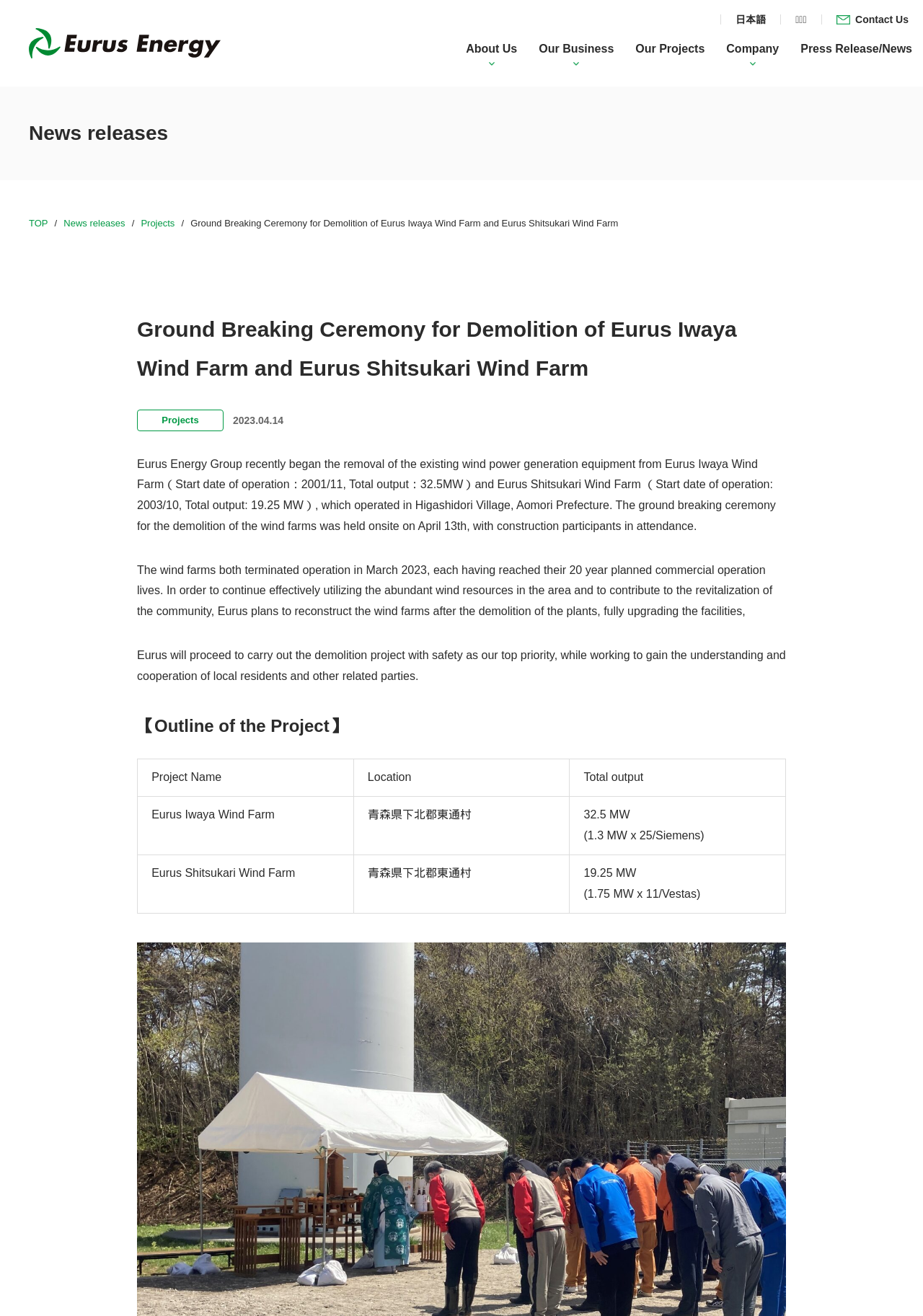Given the description Contact Us, predict the bounding box coordinates of the UI element. Ensure the coordinates are in the format (top-left x, top-left y, bottom-right x, bottom-right y) and all values are between 0 and 1.

[0.906, 0.011, 0.984, 0.019]